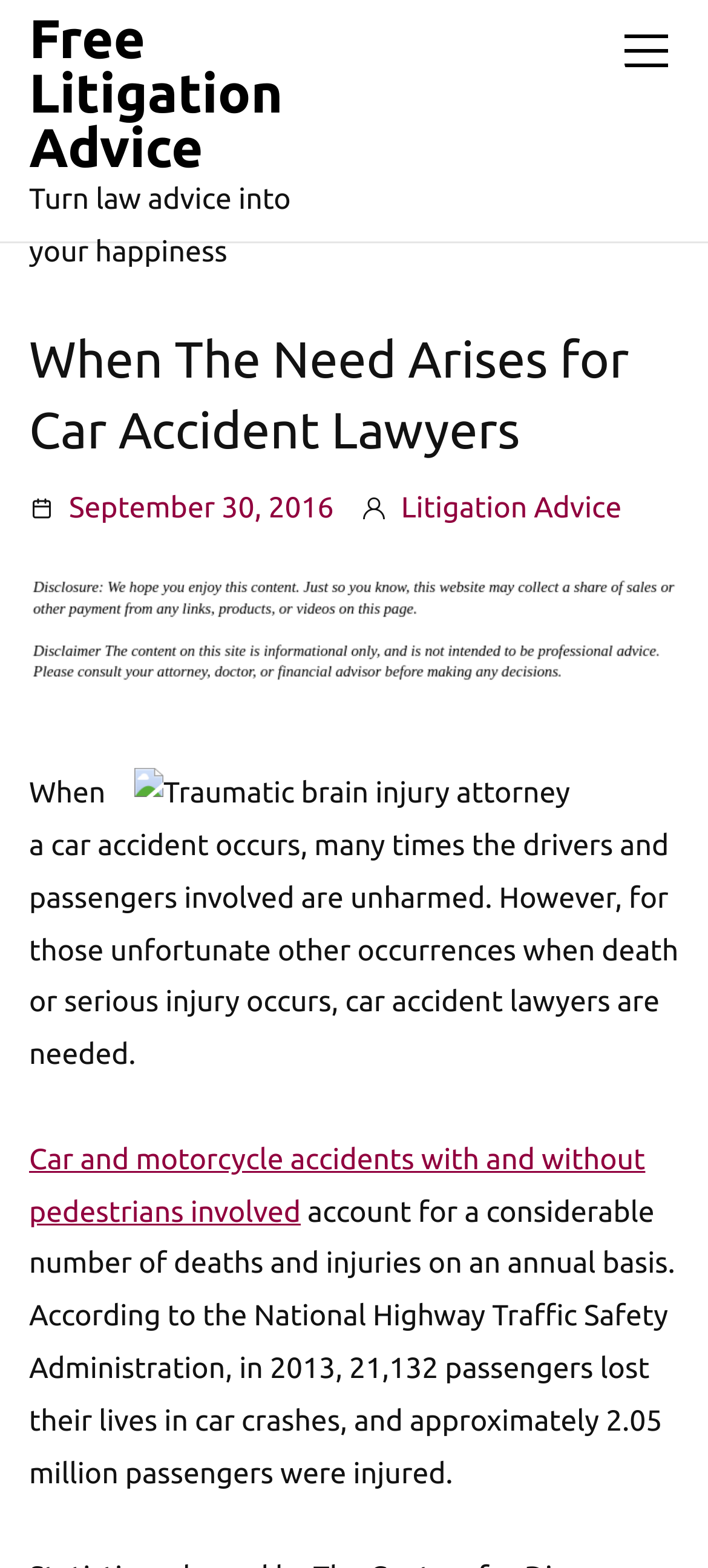Provide your answer to the question using just one word or phrase: How many passengers lost their lives in car crashes in 2013?

21,132